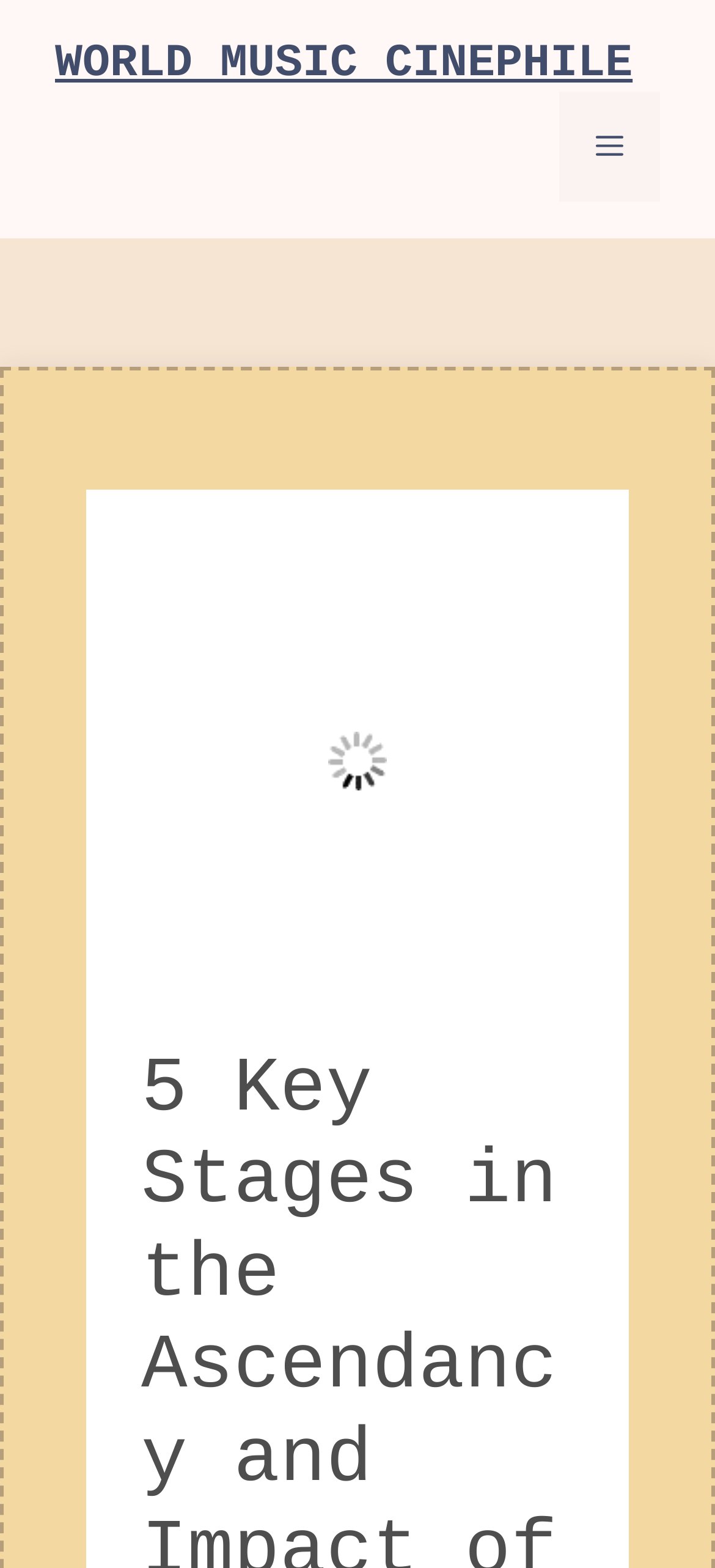Provide the bounding box coordinates of the HTML element this sentence describes: "World Music Cinephile". The bounding box coordinates consist of four float numbers between 0 and 1, i.e., [left, top, right, bottom].

[0.077, 0.023, 0.885, 0.057]